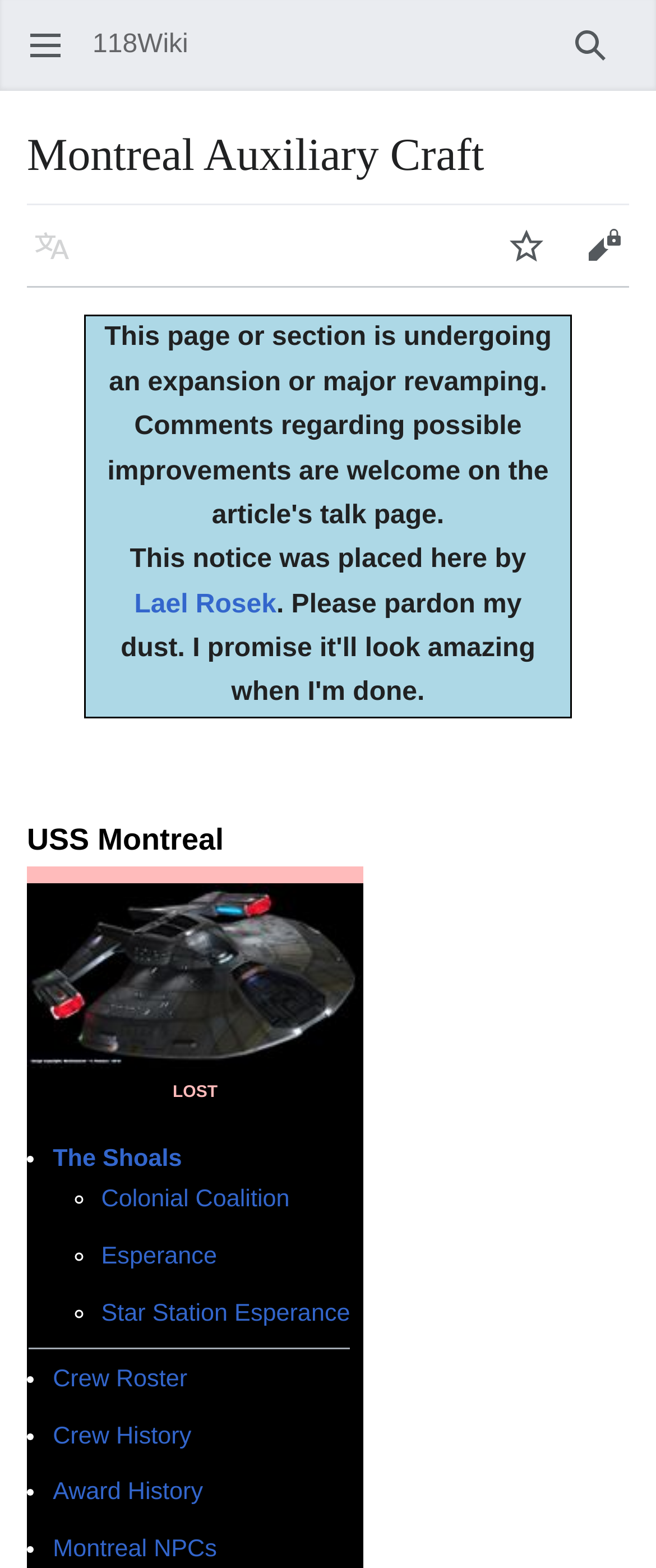What are the categories listed under the crew roster?
Please provide a comprehensive answer based on the visual information in the image.

The question can be answered by looking at the list of links under the 'Crew Roster' section, which includes 'Crew History', 'Award History', and 'Montreal NPCs', suggesting that these are the categories listed under the crew roster.